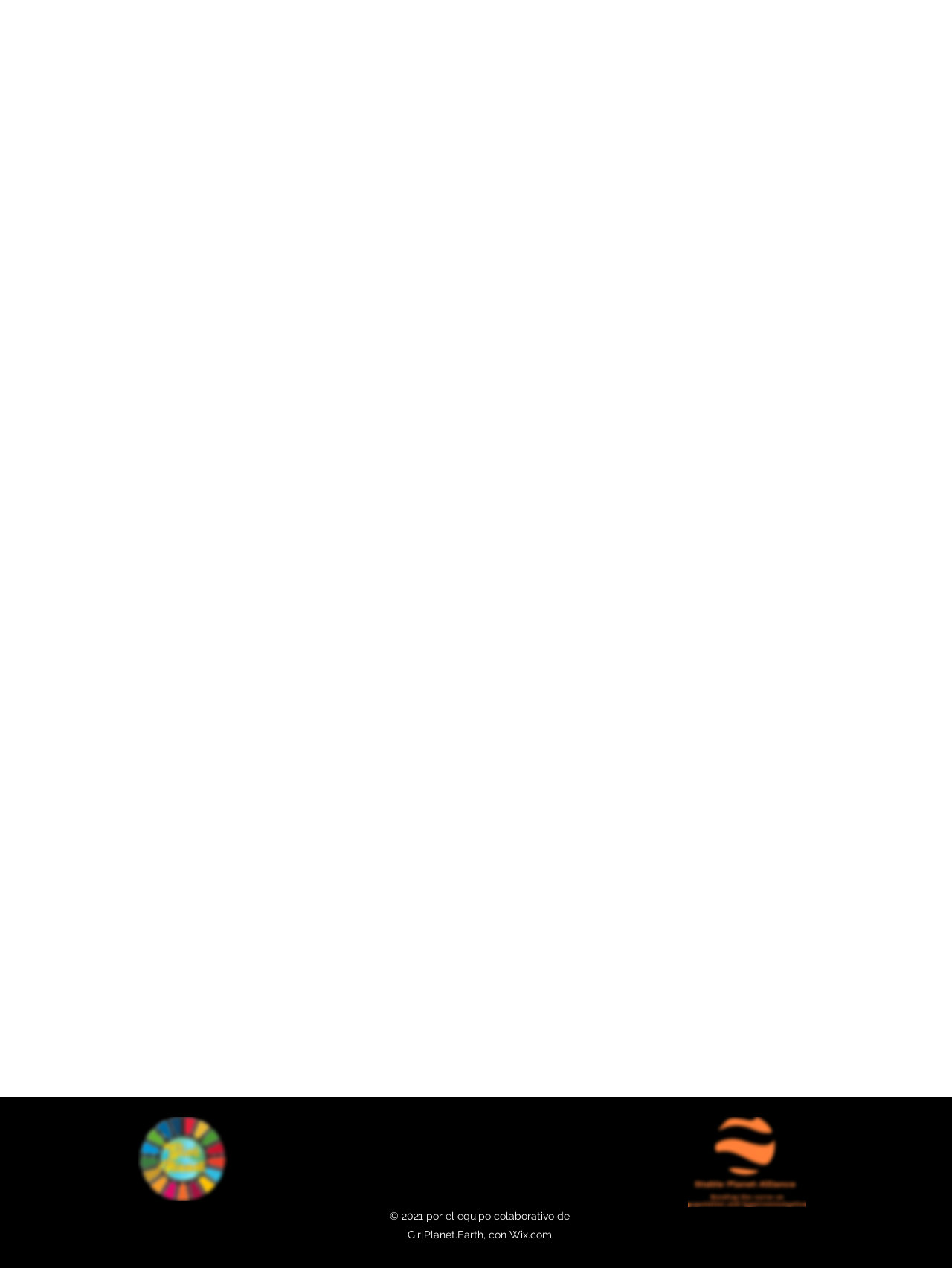What is the copyright information of the webpage? Examine the screenshot and reply using just one word or a brief phrase.

2021 por el equipo colaborativo de GirlPlanet.Earth, con Wix.com